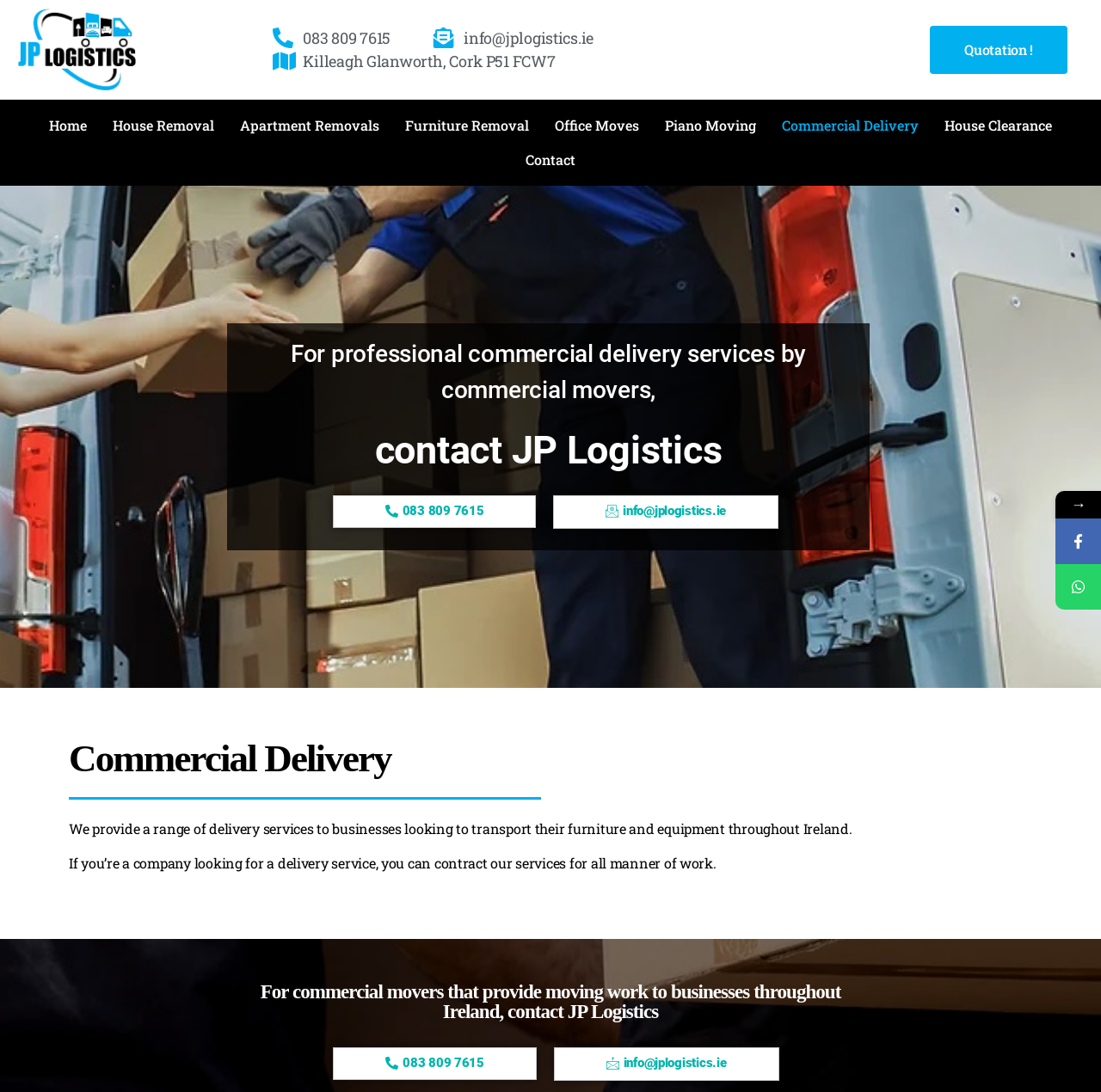Indicate the bounding box coordinates of the clickable region to achieve the following instruction: "Contact JP Logistics."

[0.466, 0.131, 0.534, 0.163]